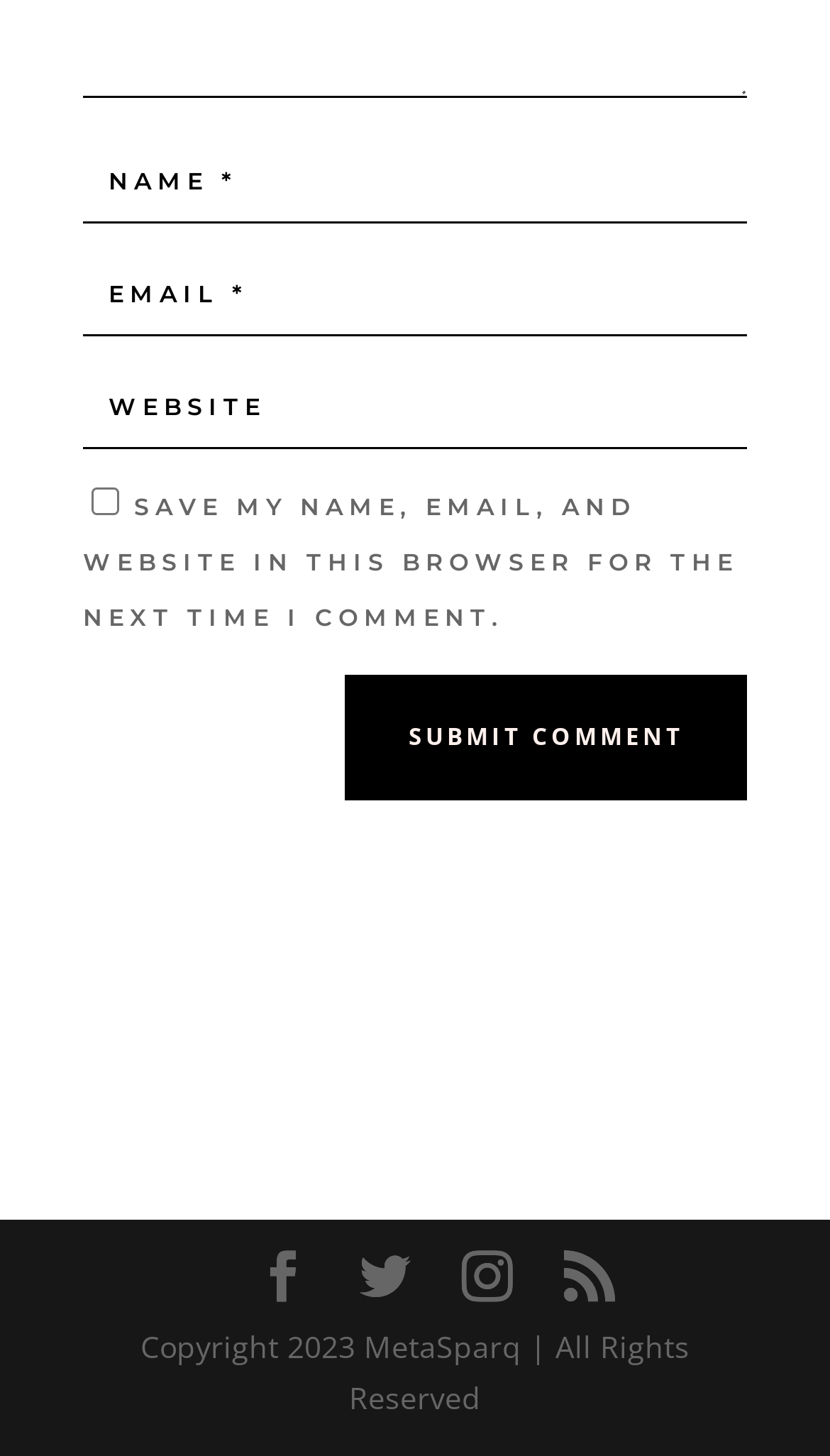Identify the bounding box coordinates of the part that should be clicked to carry out this instruction: "Click on the first social media link".

[0.31, 0.859, 0.372, 0.895]